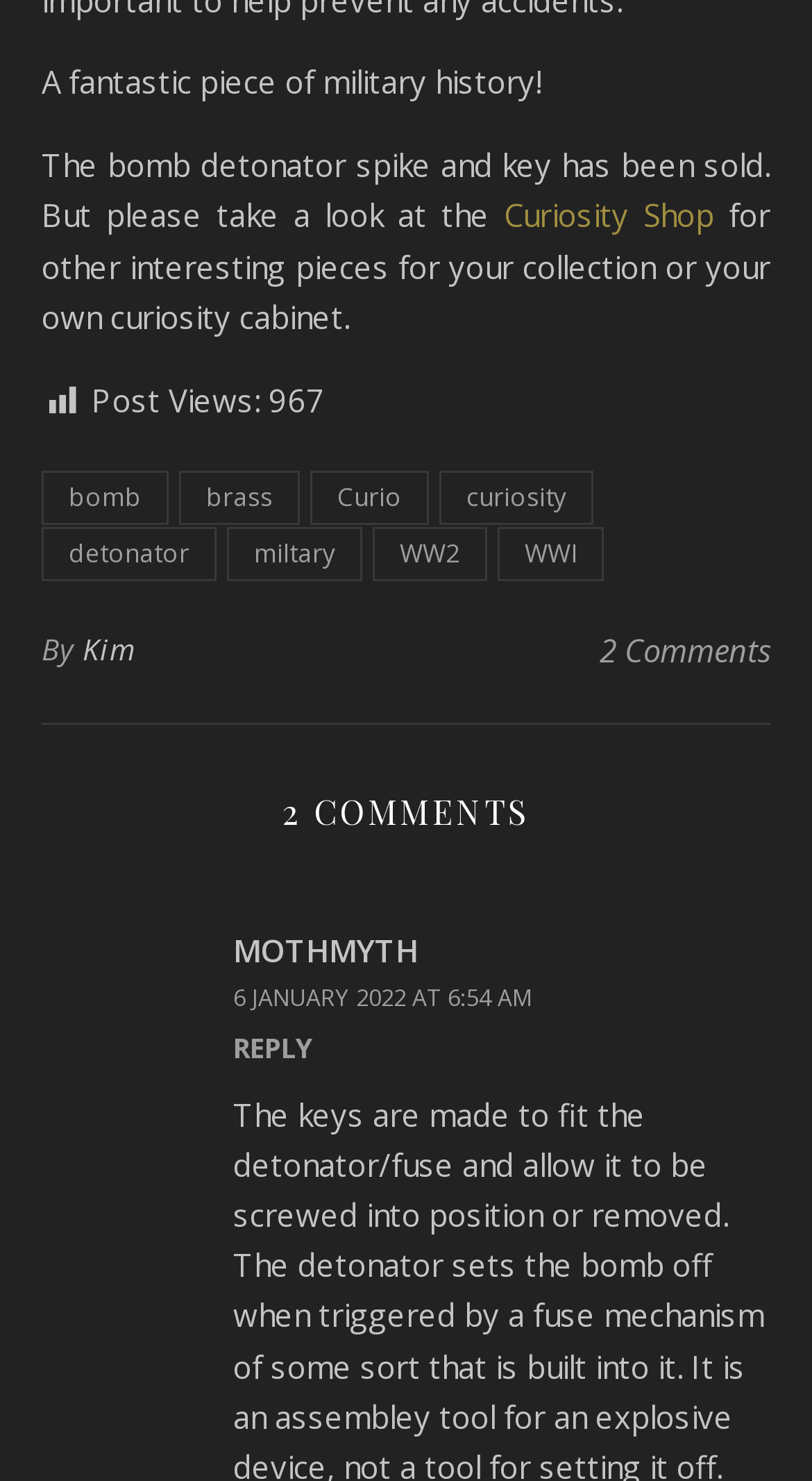Predict the bounding box coordinates of the area that should be clicked to accomplish the following instruction: "Reply to mothmyth". The bounding box coordinates should consist of four float numbers between 0 and 1, i.e., [left, top, right, bottom].

[0.287, 0.69, 0.949, 0.725]